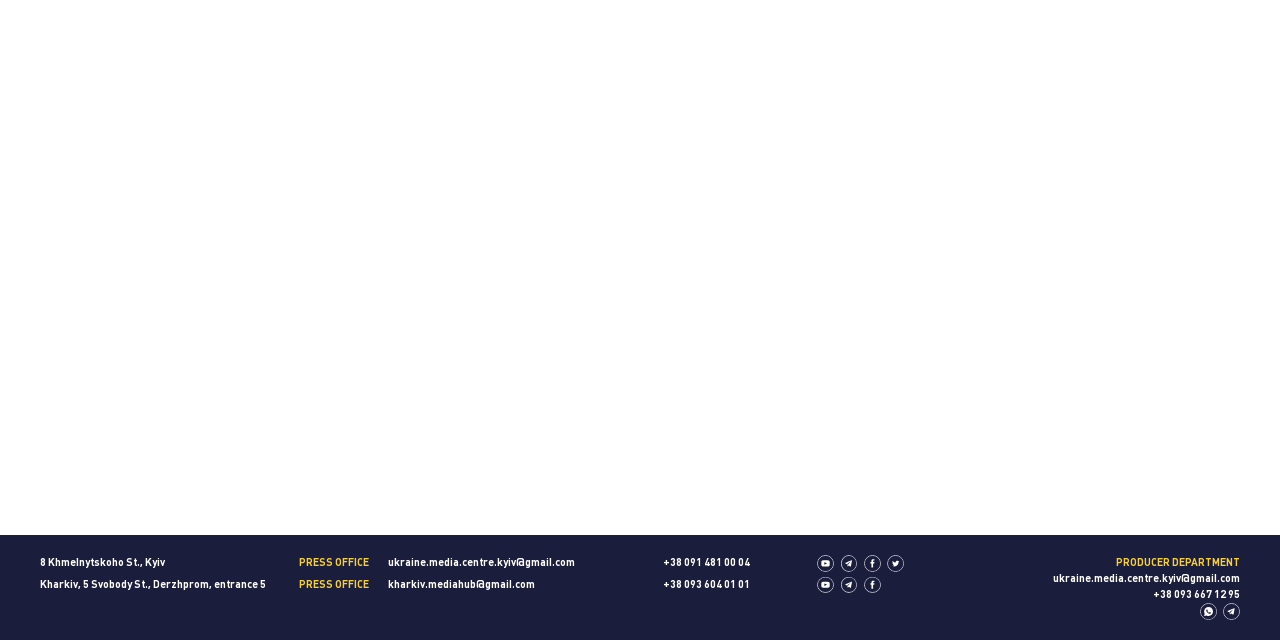Provide the bounding box for the UI element matching this description: "ukraine.media.centre.kyiv@gmail.com".

[0.303, 0.873, 0.449, 0.888]